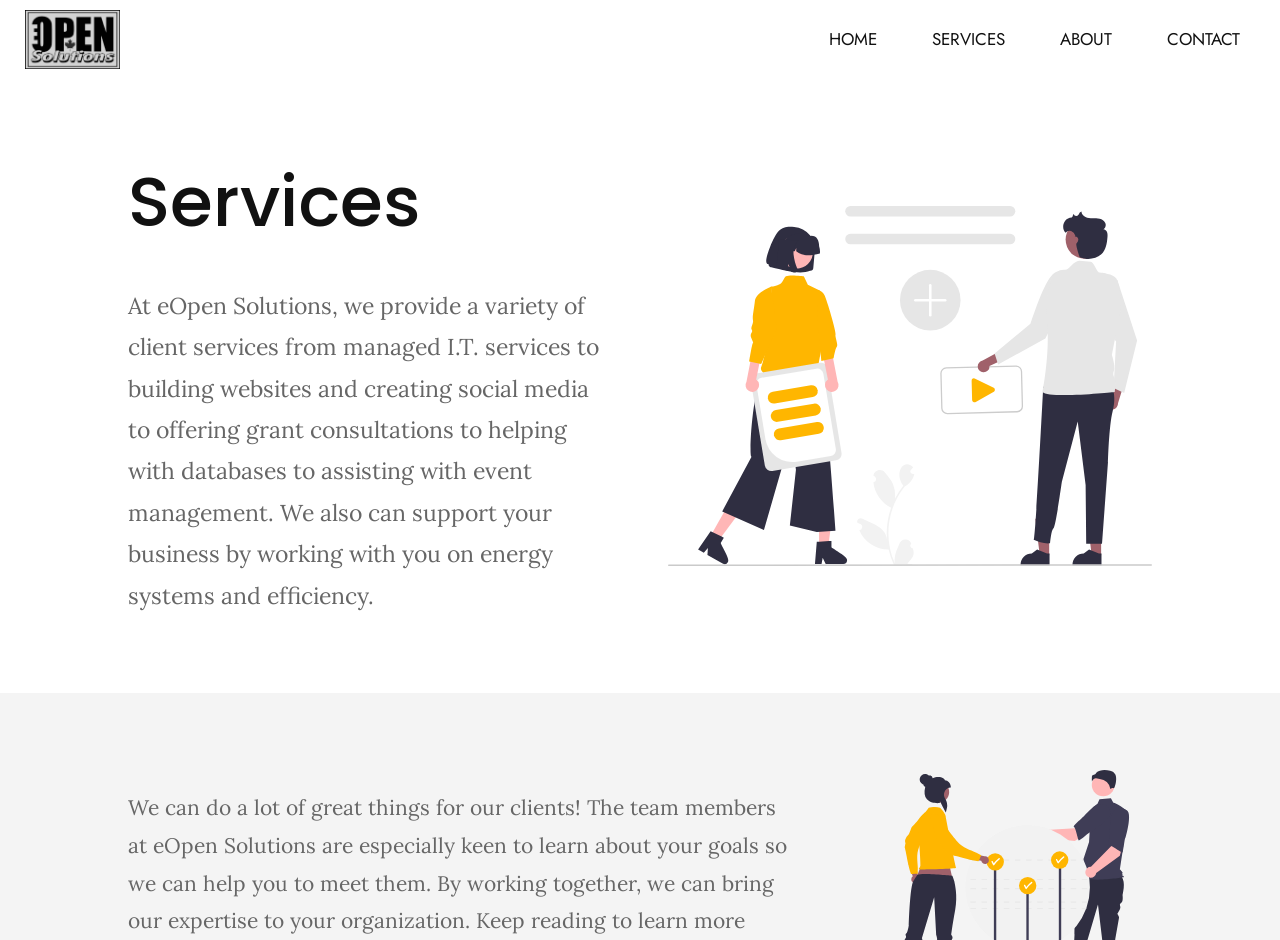Summarize the webpage in an elaborate manner.

The webpage is about eOpen Solutions, a company that provides various client services. At the top left corner, there is a link to skip to the content. Next to it, on the top left, is the eOpen logo, a yellow box with bold text and a Canada maple leaf. 

On the top right, there is a vertical menu with four menu items: HOME, SERVICES, ABOUT, and CONTACT. Each menu item is a link. 

Below the menu, there is a heading that reads "Services". Underneath the heading, there is a paragraph of text that describes the services offered by eOpen Solutions, including managed I.T. services, building websites, creating social media, offering grant consultations, and more. 

To the right of the paragraph, there is an image that takes up a significant portion of the page.